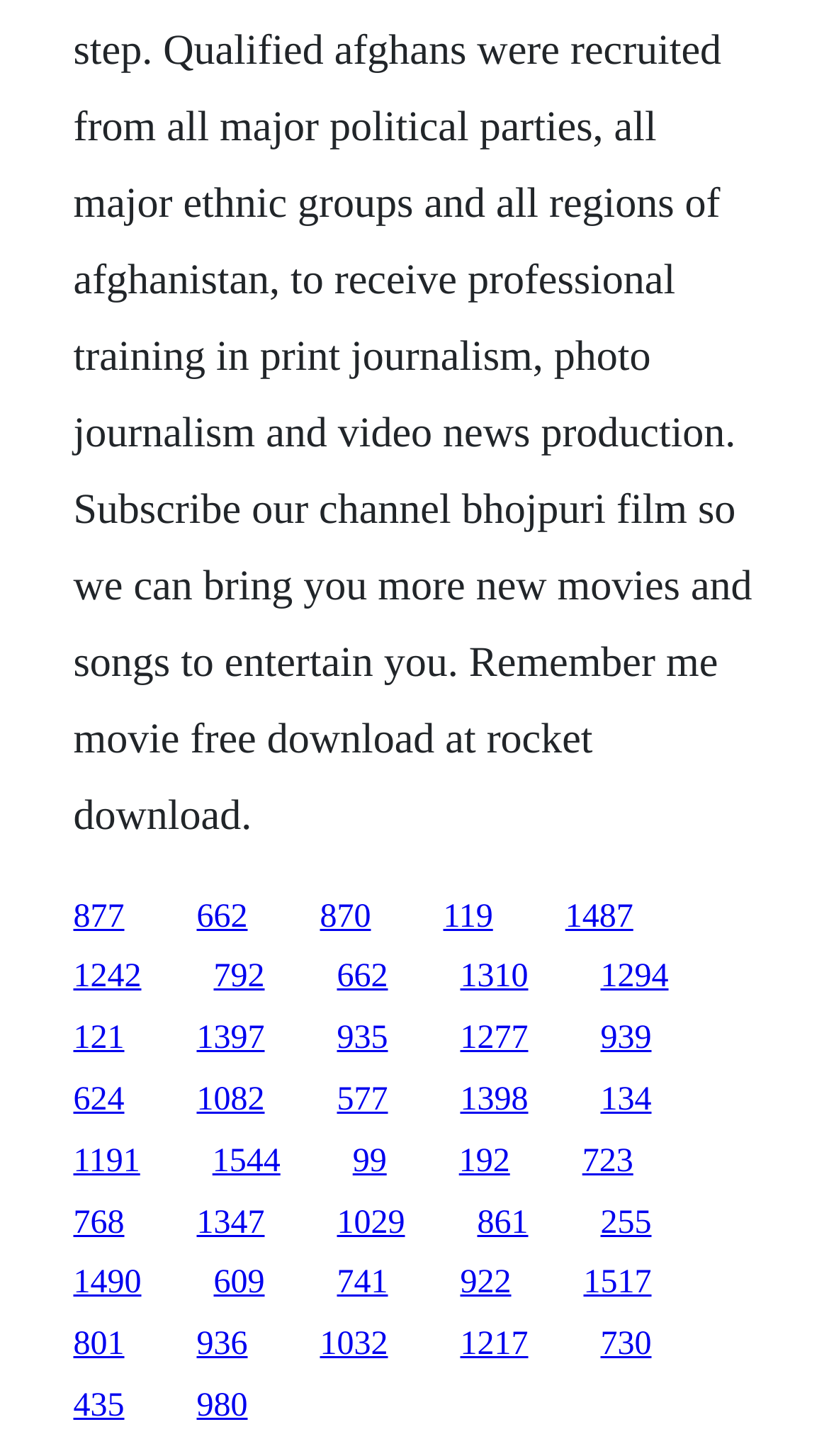What is the vertical position of the first link?
Please provide a single word or phrase as the answer based on the screenshot.

0.617